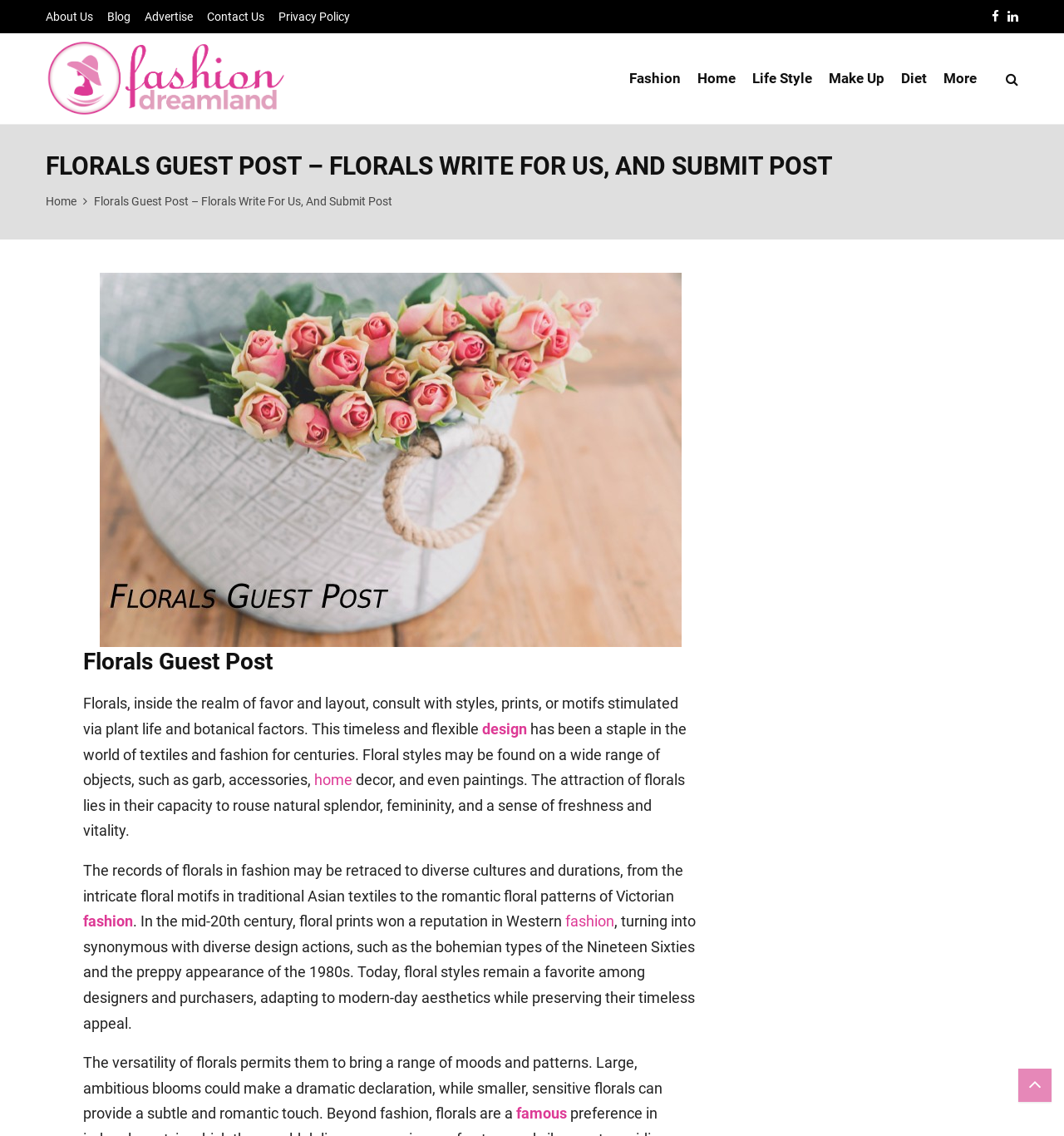Identify and provide the text content of the webpage's primary headline.

FLORALS GUEST POST – FLORALS WRITE FOR US, AND SUBMIT POST